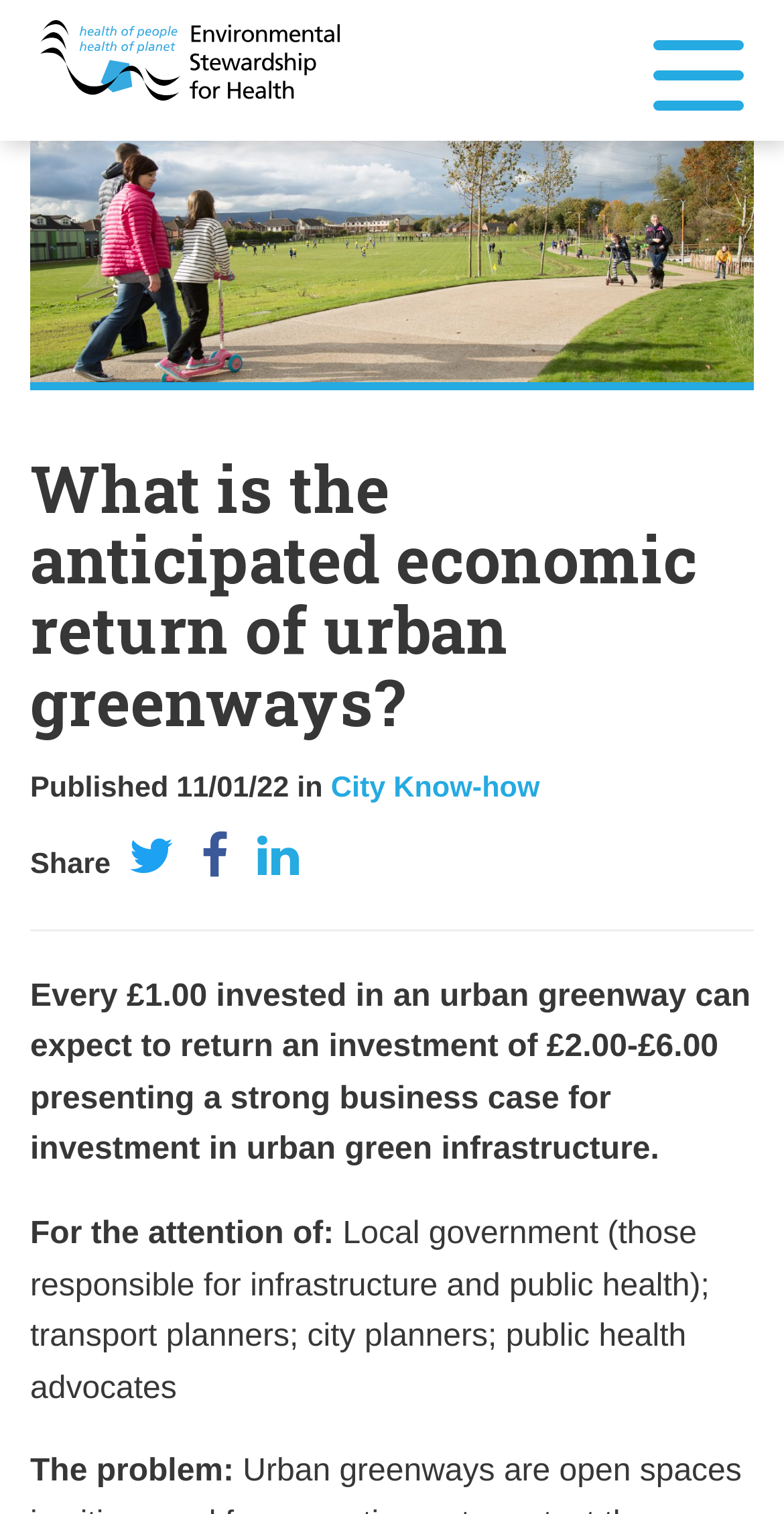Based on the image, please respond to the question with as much detail as possible:
What is the expected return on investment for urban greenways?

I found the answer by looking at the StaticText element with the text 'Every £1.00 invested in an urban greenway can expect to return an investment of £2.00-£6.00 presenting a strong business case for investment in urban green infrastructure.' which provides the expected return on investment information.